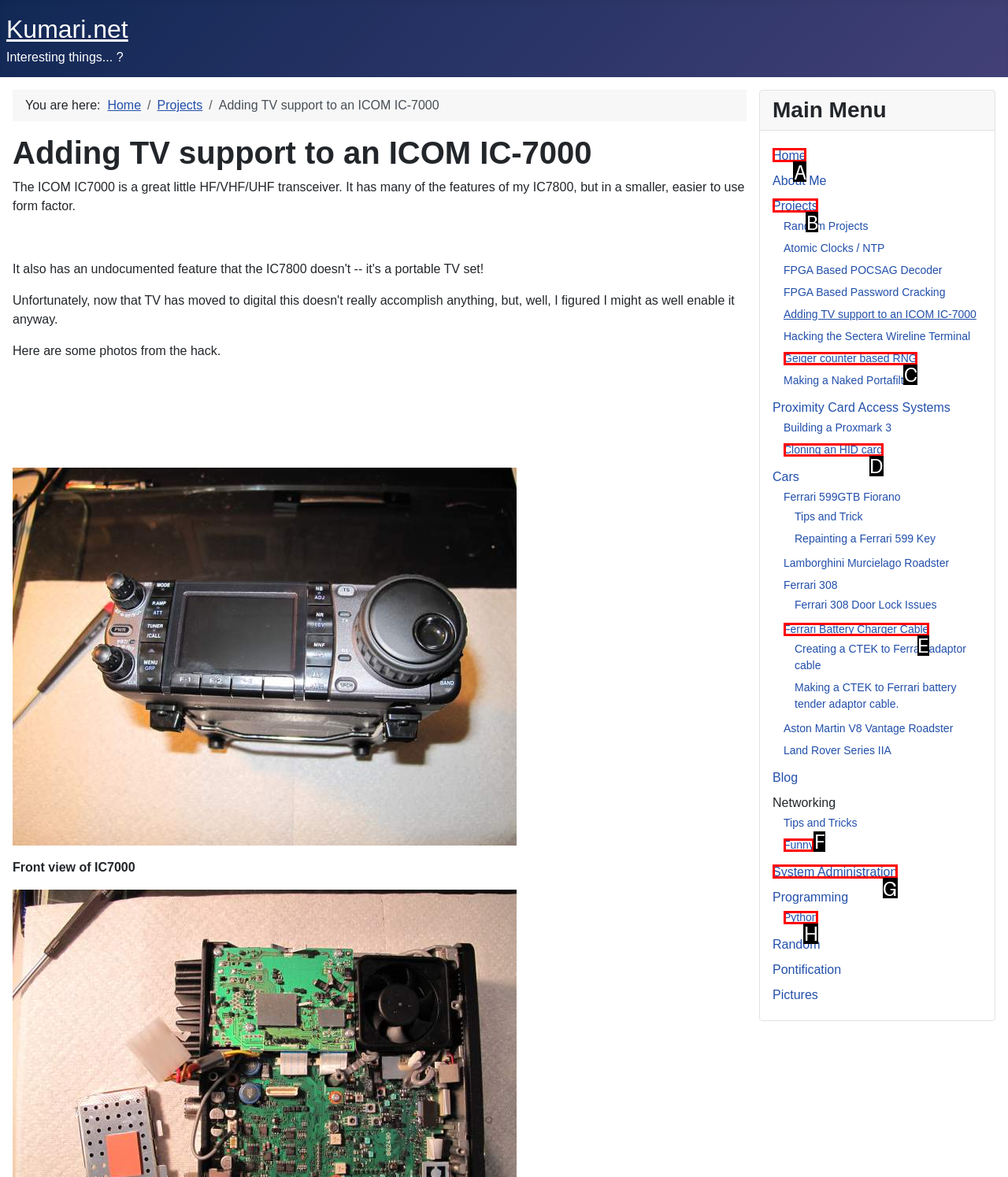Select the letter that corresponds to this element description: Home
Answer with the letter of the correct option directly.

A